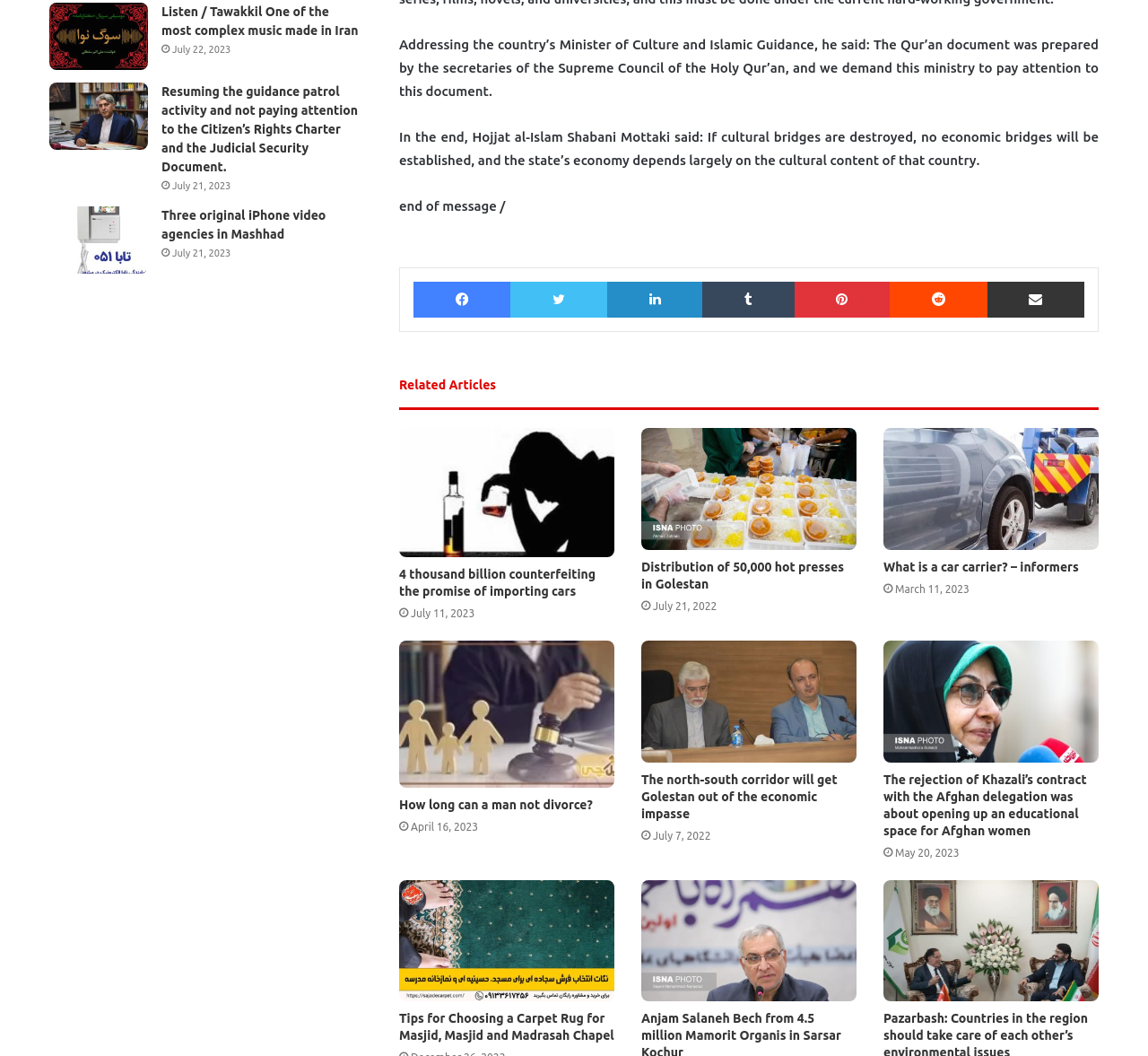Can you find the bounding box coordinates of the area I should click to execute the following instruction: "View related article '4 thousand billion counterfeiting the promise of importing cars'"?

[0.348, 0.406, 0.535, 0.528]